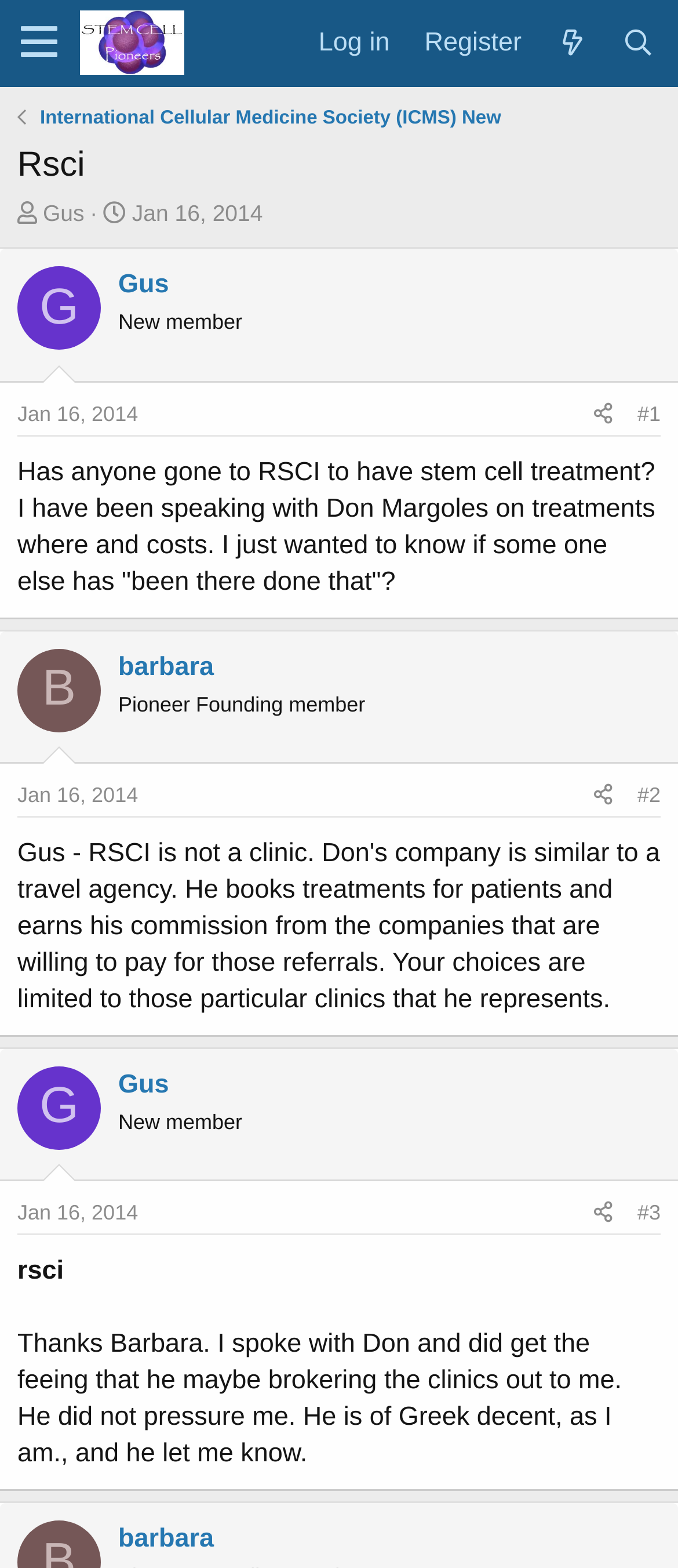Based on the image, provide a detailed and complete answer to the question: 
How many threads are there in this forum?

I counted the number of articles with a heading that starts with a username, which indicates a new thread. I found three such articles, corresponding to threads started by 'Gus', 'barbara', and 'Gus' again.